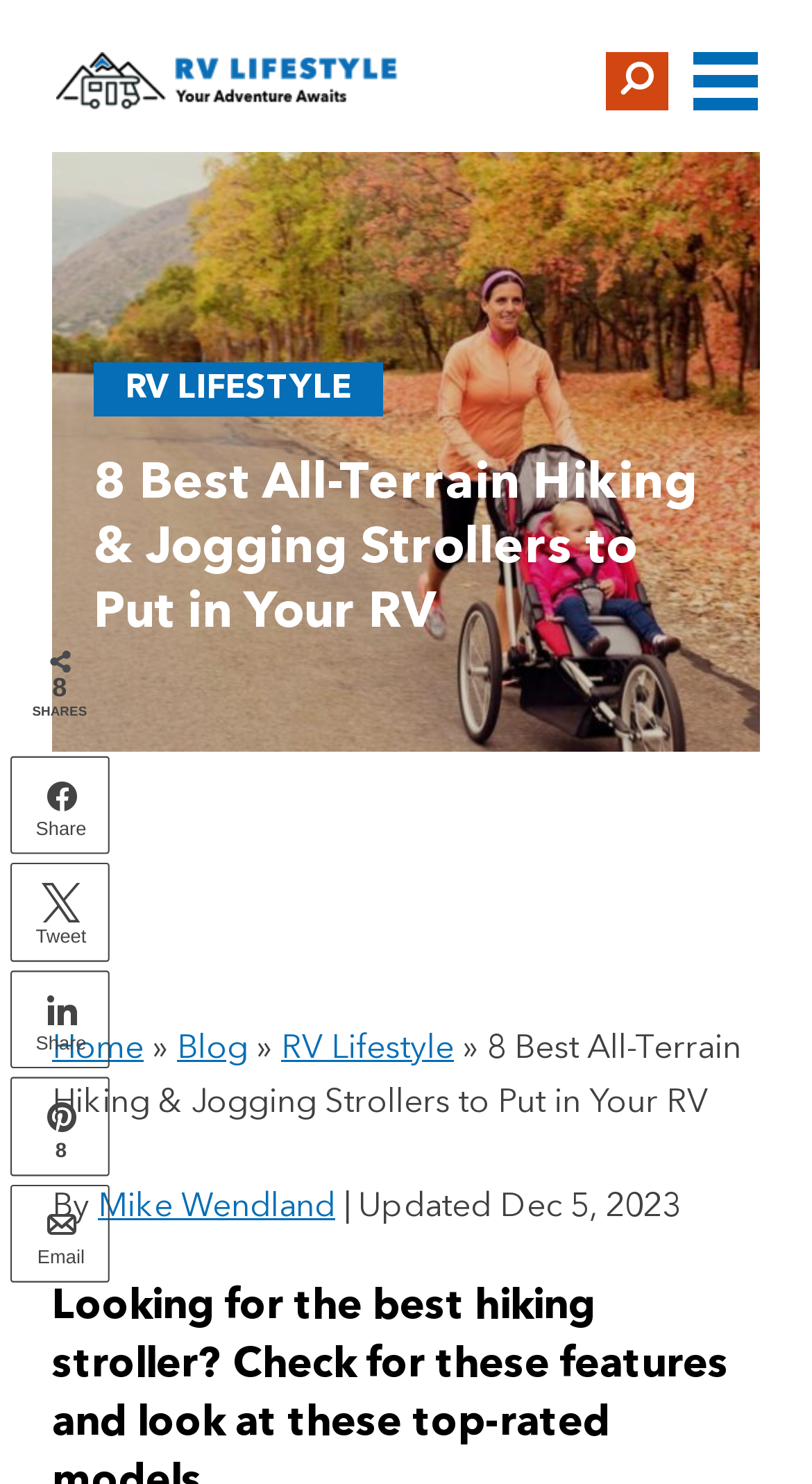Identify the bounding box coordinates of the clickable section necessary to follow the following instruction: "Pin this article". The coordinates should be presented as four float numbers from 0 to 1, i.e., [left, top, right, bottom].

[0.058, 0.767, 0.092, 0.782]